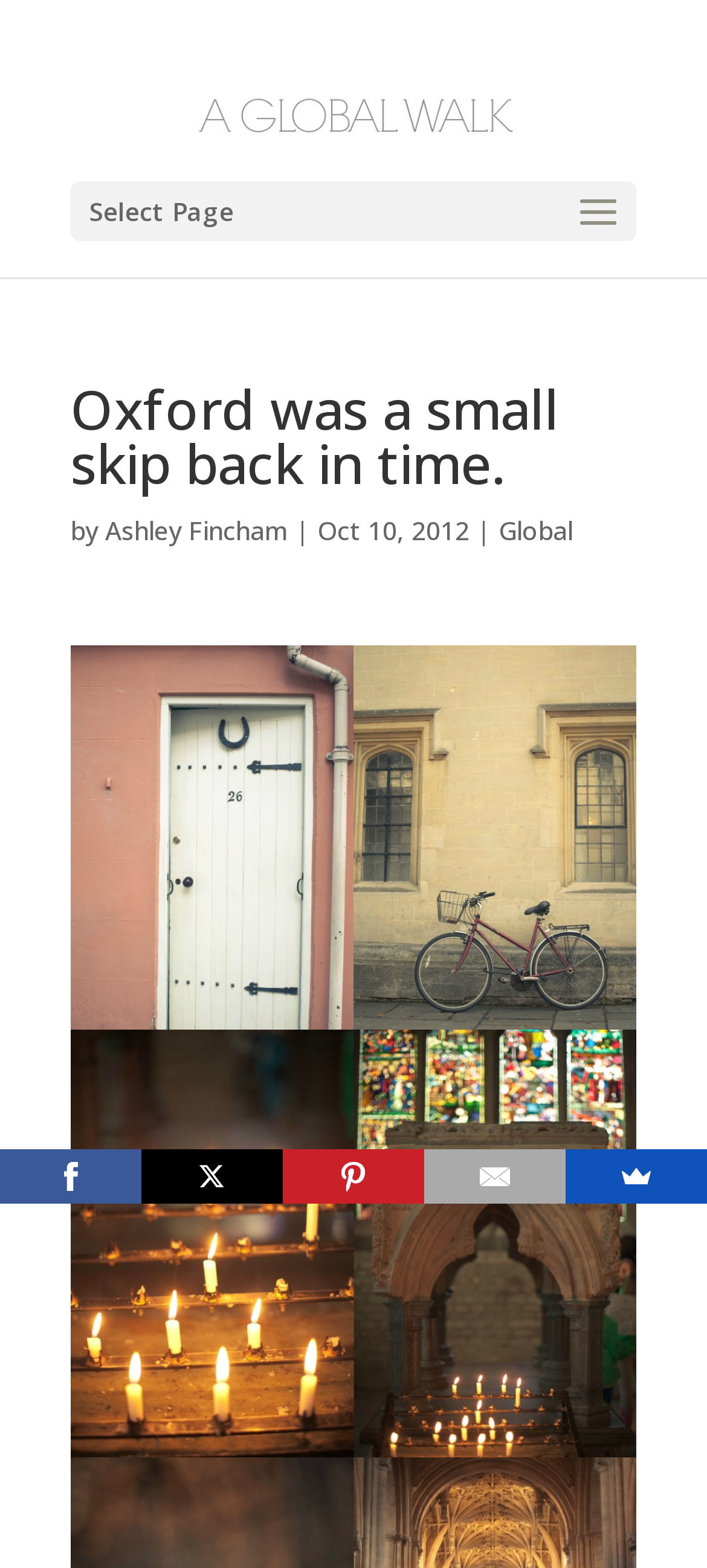Point out the bounding box coordinates of the section to click in order to follow this instruction: "View Ashley Fincham's profile".

[0.149, 0.327, 0.408, 0.349]